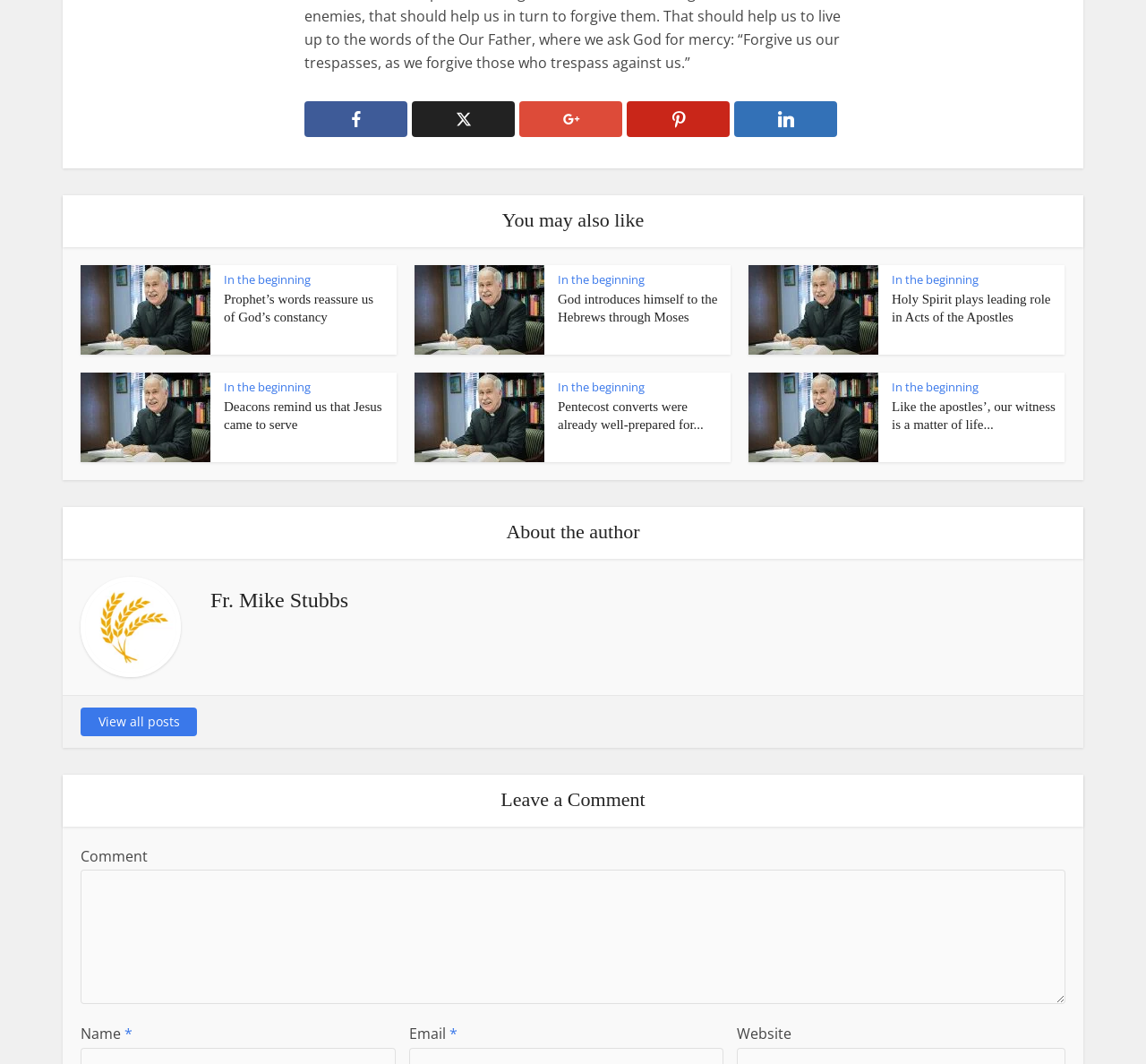Please provide the bounding box coordinates for the element that needs to be clicked to perform the instruction: "Search for something". The coordinates must consist of four float numbers between 0 and 1, formatted as [left, top, right, bottom].

None